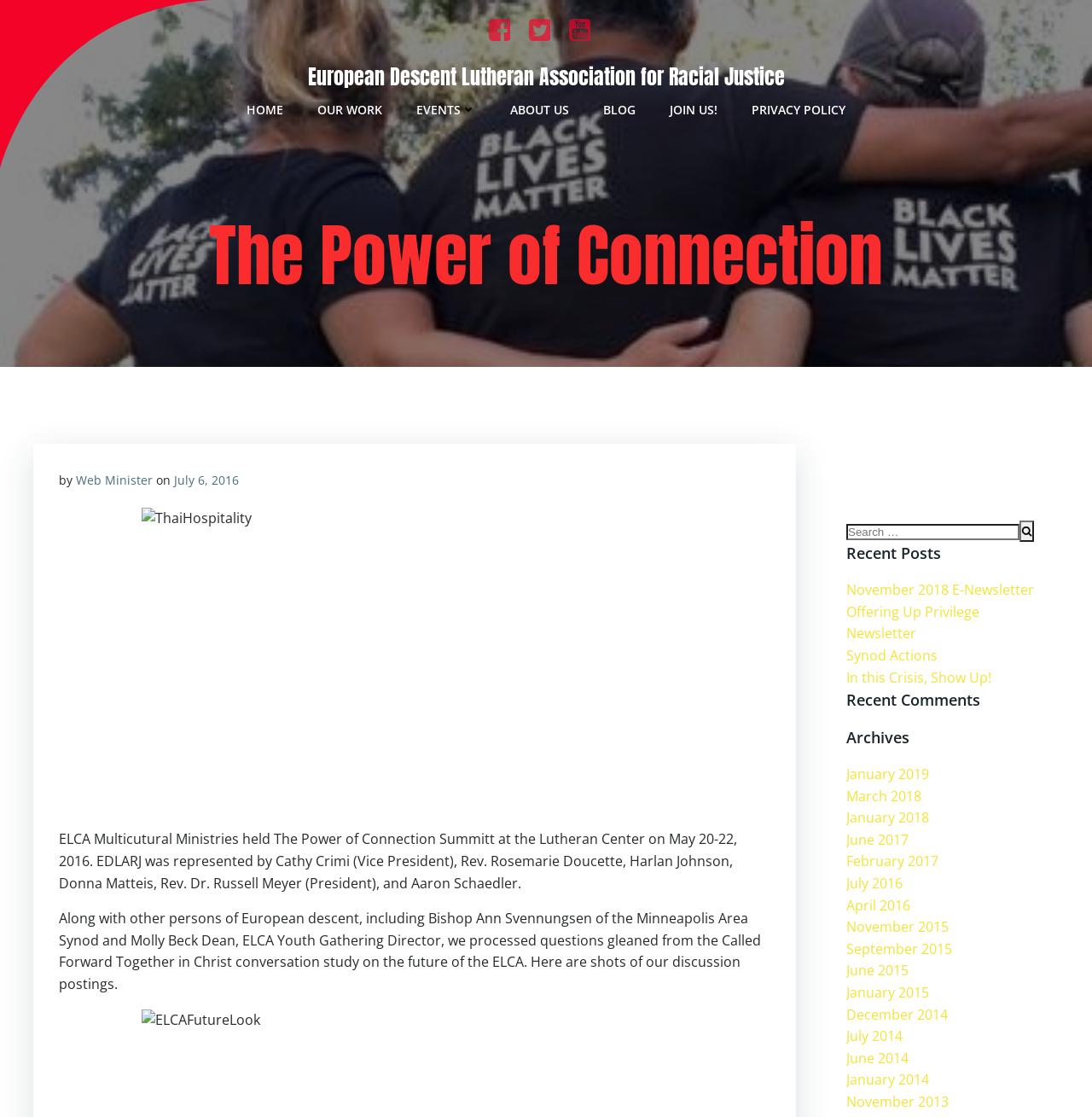Identify the bounding box coordinates of the region I need to click to complete this instruction: "Type in the 'Email*' field".

None